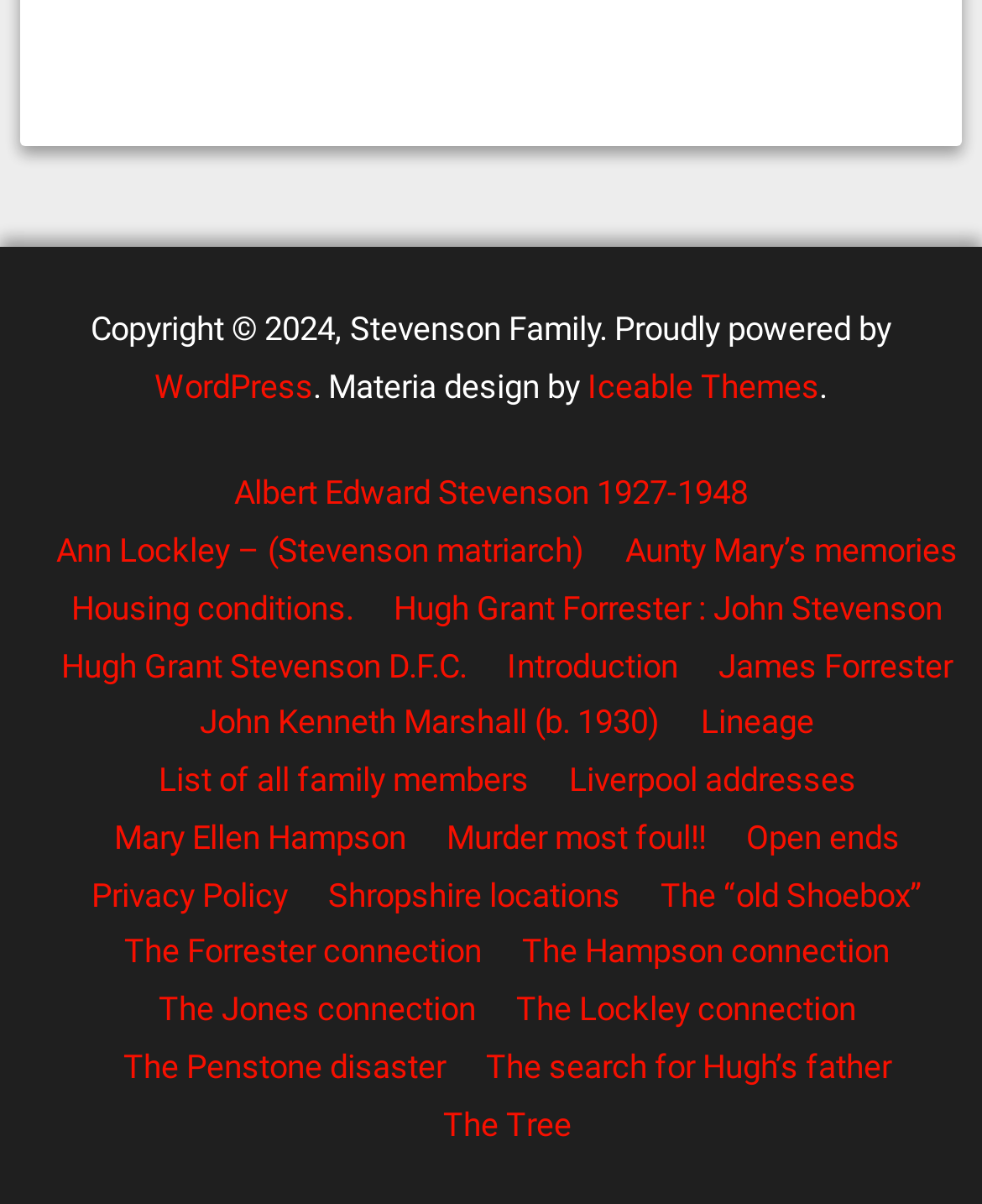Identify the bounding box coordinates of the area that should be clicked in order to complete the given instruction: "View Albert Edward Stevenson's biography". The bounding box coordinates should be four float numbers between 0 and 1, i.e., [left, top, right, bottom].

[0.238, 0.394, 0.761, 0.425]